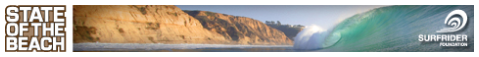Detail every aspect of the image in your caption.

The image serves as a banner for the "State of the Beach" initiative, prominently featuring the phrase "STATE OF THE BEACH" in bold, distinctive typography. To the left, a picturesque coastal scene showcases a stunning sandy beach with golden cliffs under a clear sky, highlighting the natural beauty of coastal environments. On the right, a dynamic wave curls towards the viewer, symbolizing the vibrant ocean ecosystem. The banner also incorporates the logo of the Surfrider Foundation, emphasizing the organization’s commitment to protecting coastal and marine environments. This visual representation effectively captures the essence of coastal awareness and conservation efforts.